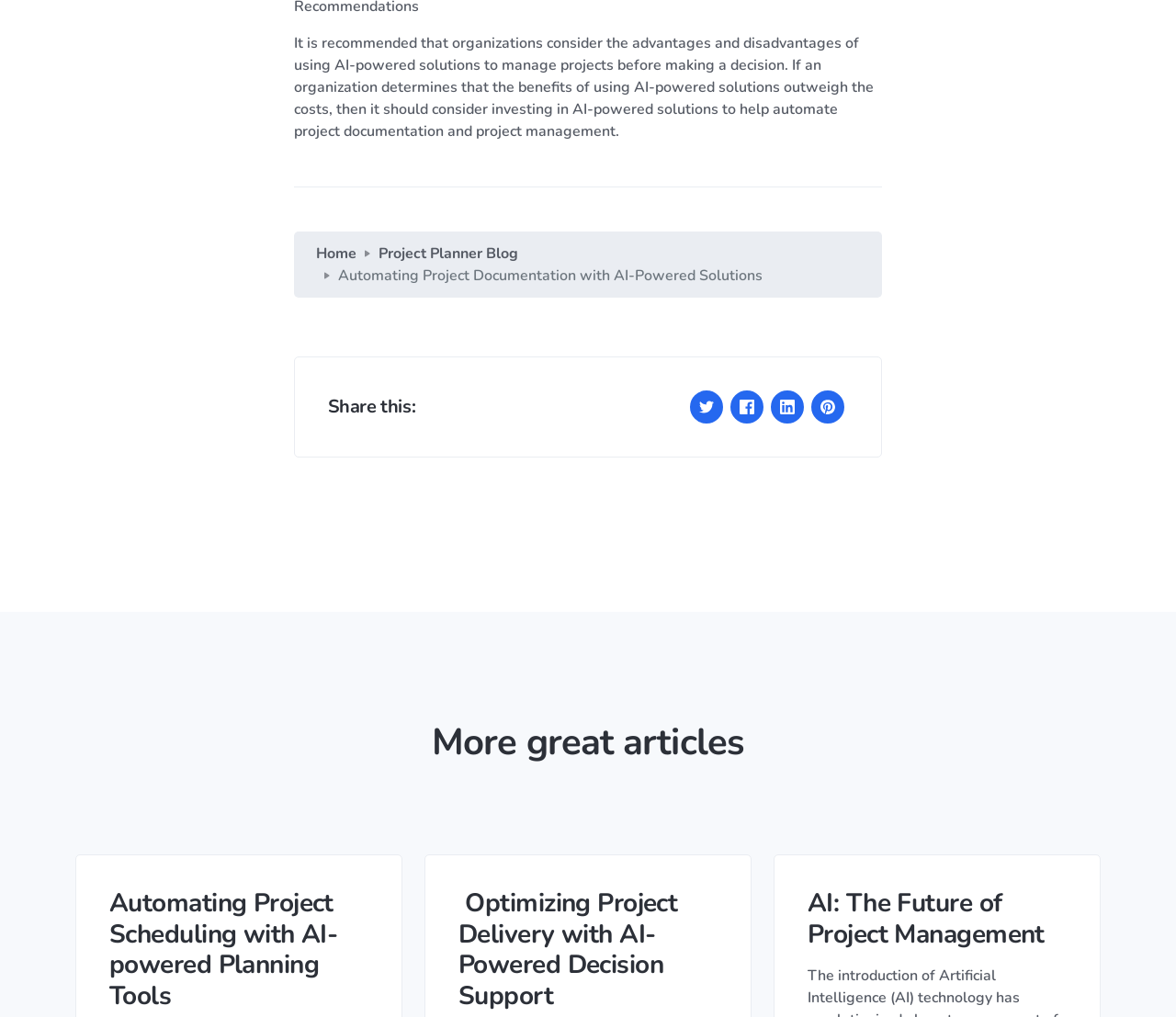What is the purpose of AI-powered solutions in project management?
Look at the image and provide a short answer using one word or a phrase.

To automate project documentation and management